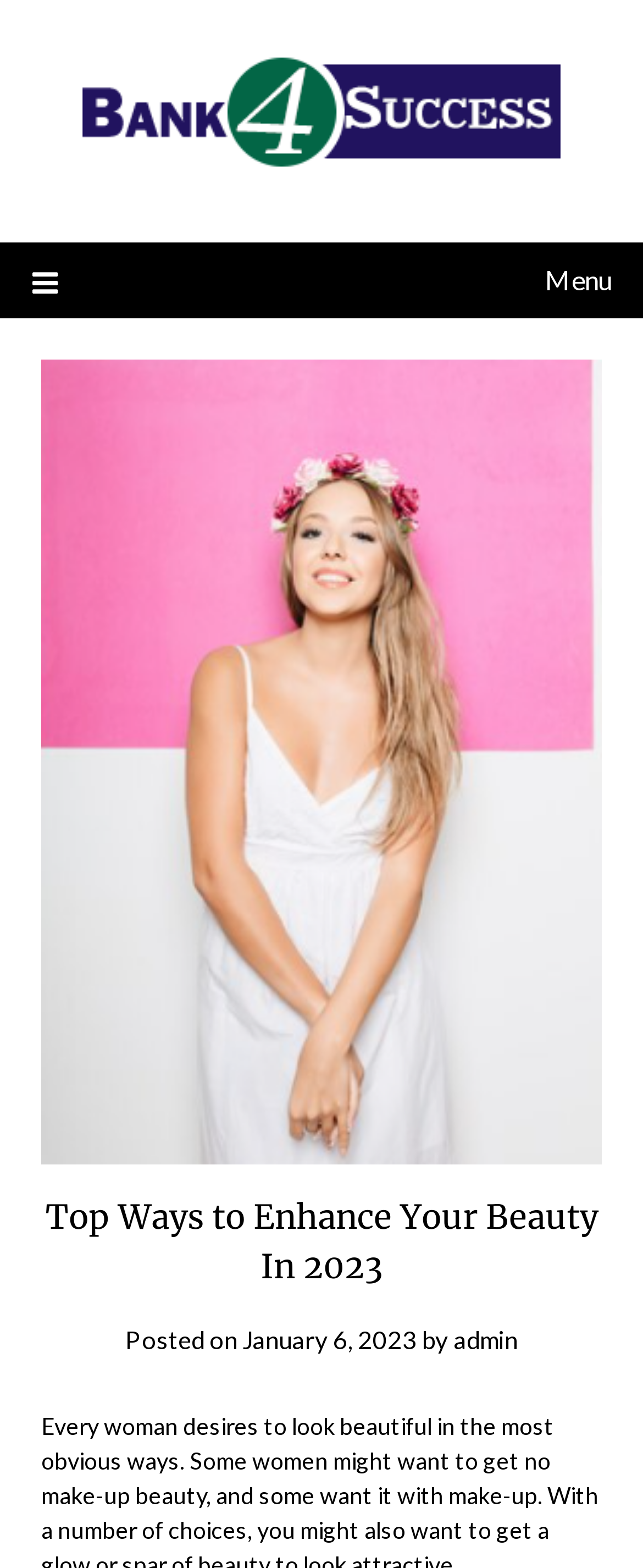Offer a meticulous caption that includes all visible features of the webpage.

The webpage is about enhancing beauty in 2023, with a focus on various ways to achieve it. At the top left corner, there is a logo of "Bank 4 Success" which is also a clickable link. Next to the logo, there is a menu button with an icon, which is currently not expanded.

Below the menu button, there is a large header section that spans almost the entire width of the page. Within this section, there is a heading that reads "Top Ways to Enhance Your Beauty In 2023". Below the heading, there is a subheading that indicates the post was published on January 6, 2023, by an author named "admin".

On the left side of the header section, there is a small image related to beauty, which is positioned vertically and takes up about half of the height of the section. The image is not a clickable element.

There are no other notable elements on the page, suggesting that the main content of the webpage is likely to be below this header section.